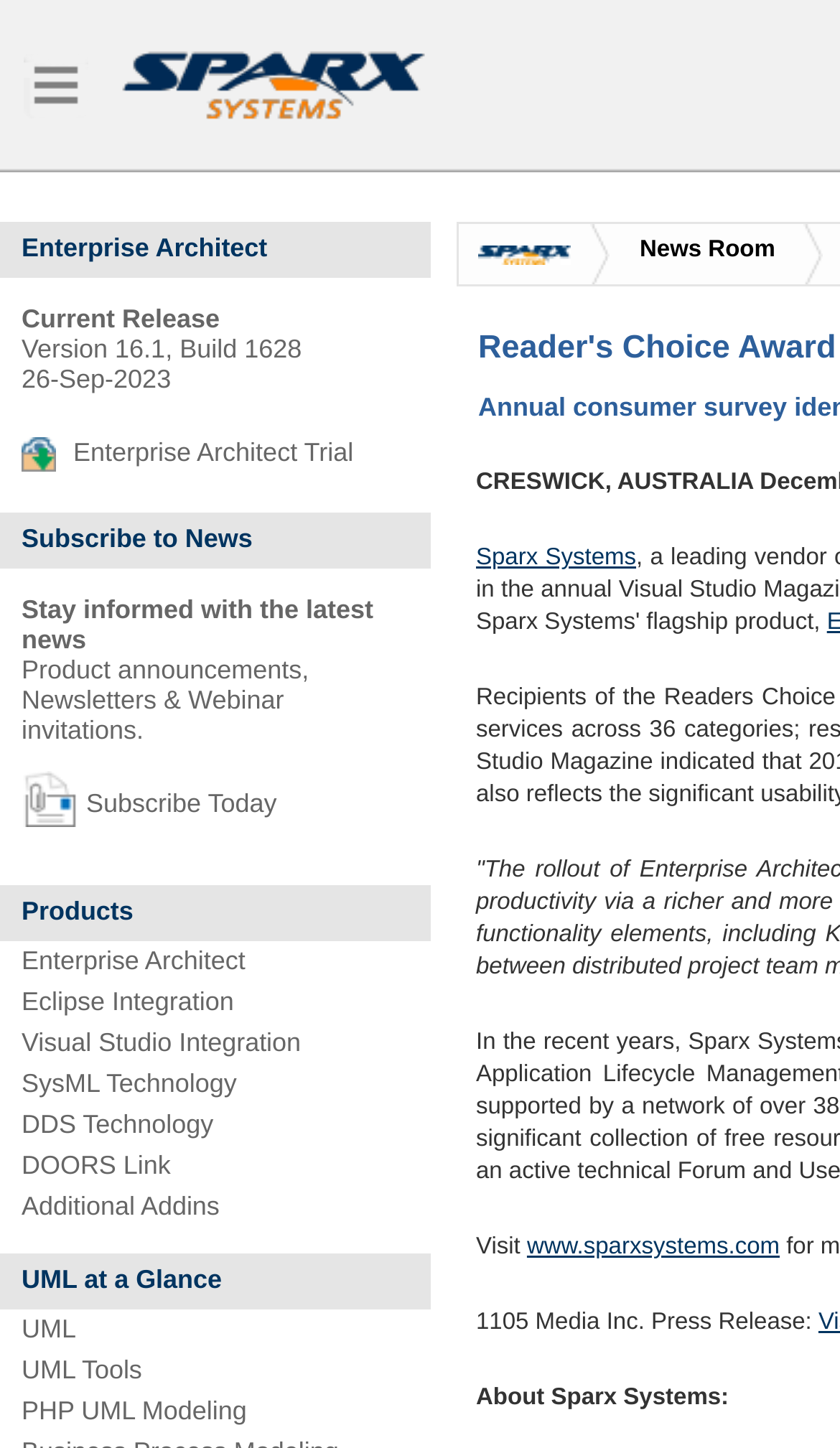Please indicate the bounding box coordinates for the clickable area to complete the following task: "Explore UML at a Glance". The coordinates should be specified as four float numbers between 0 and 1, i.e., [left, top, right, bottom].

[0.0, 0.865, 0.513, 0.904]